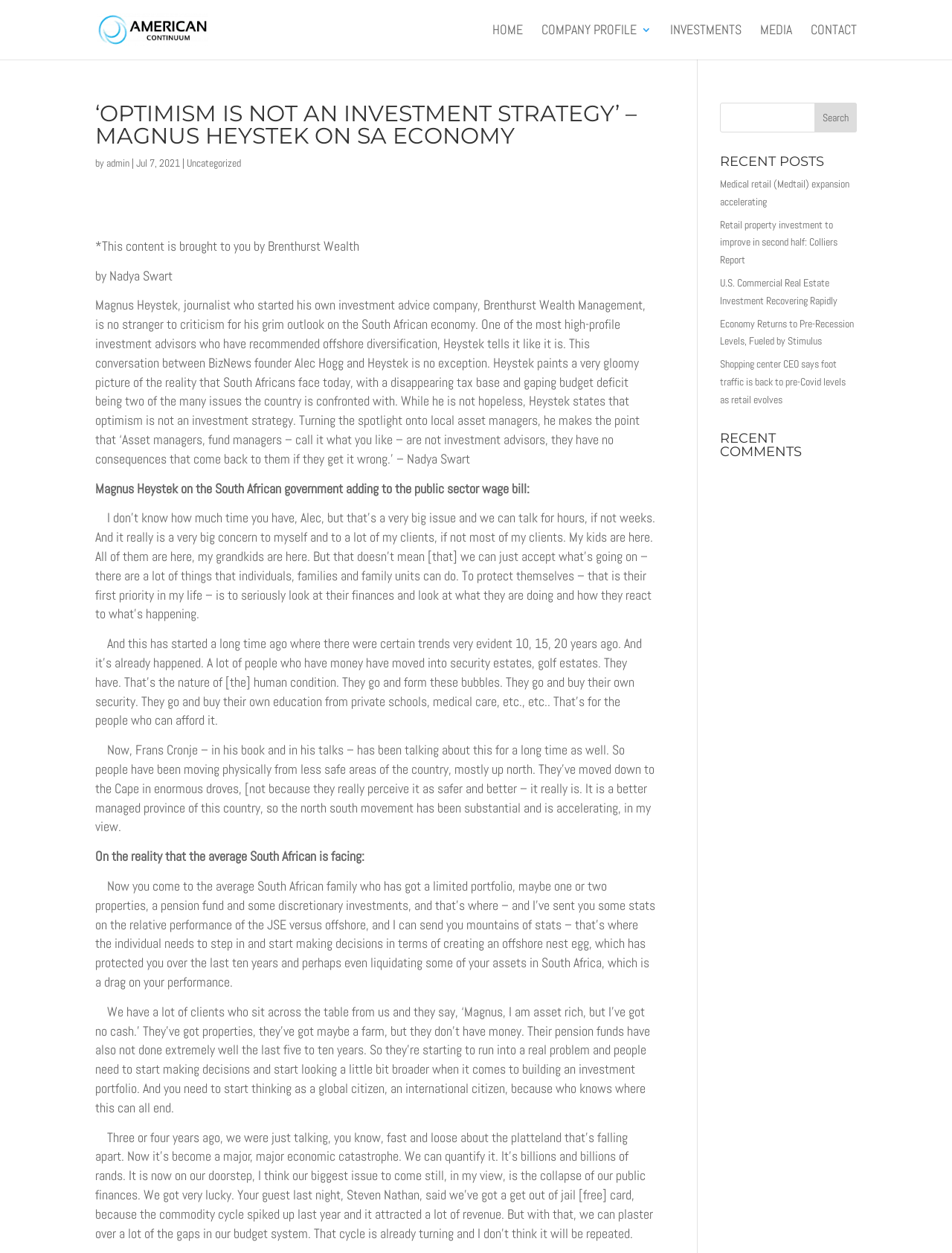What is the purpose of the search bar on the webpage?
Could you answer the question in a detailed manner, providing as much information as possible?

I inferred the purpose by analyzing the webpage structure, specifically the presence of a search bar with a 'Search' button, and the surrounding content which appears to be a list of articles.